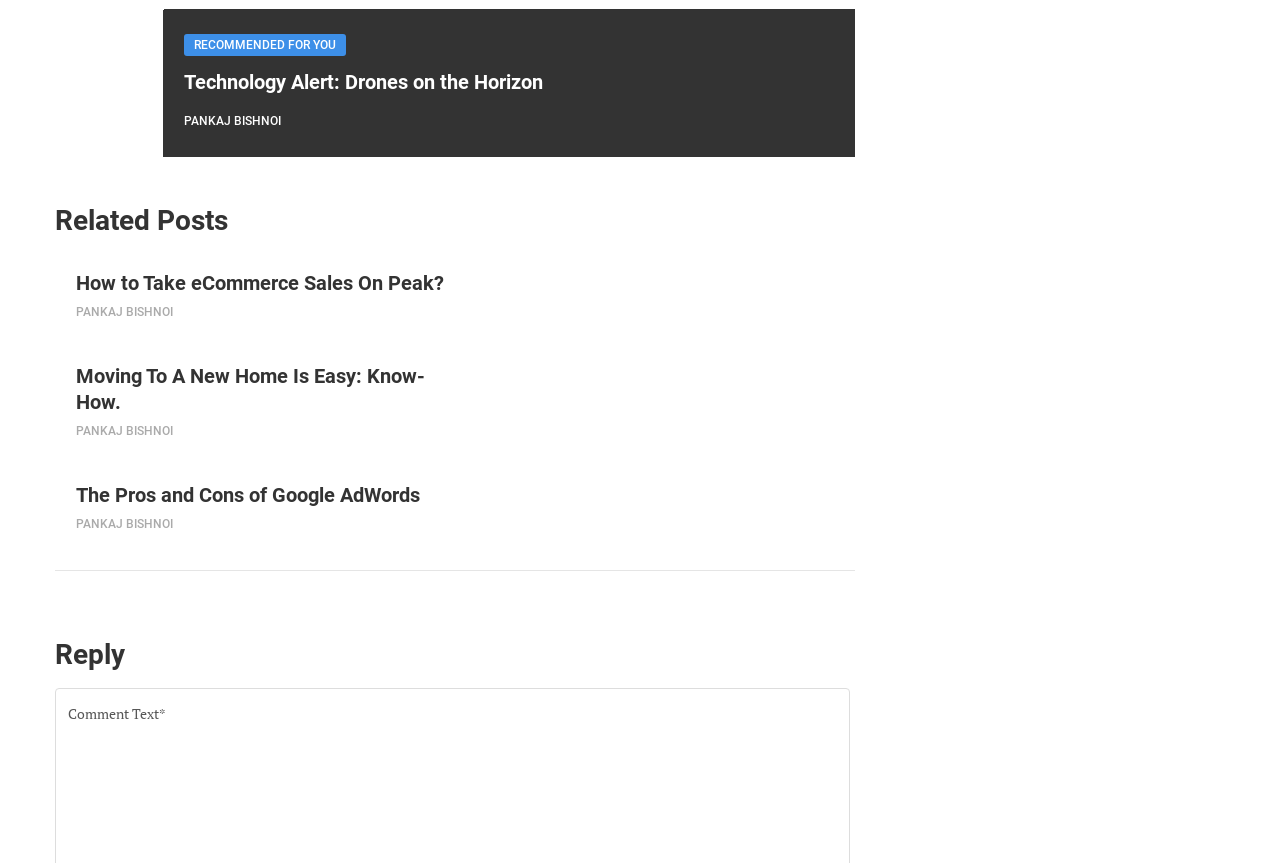Who is the author of the article 'How to Take eCommerce Sales On Peak?'
Provide an in-depth and detailed answer to the question.

The author of the article 'How to Take eCommerce Sales On Peak?' can be found below the article title, which is 'PANKAJ BISHNOI'.